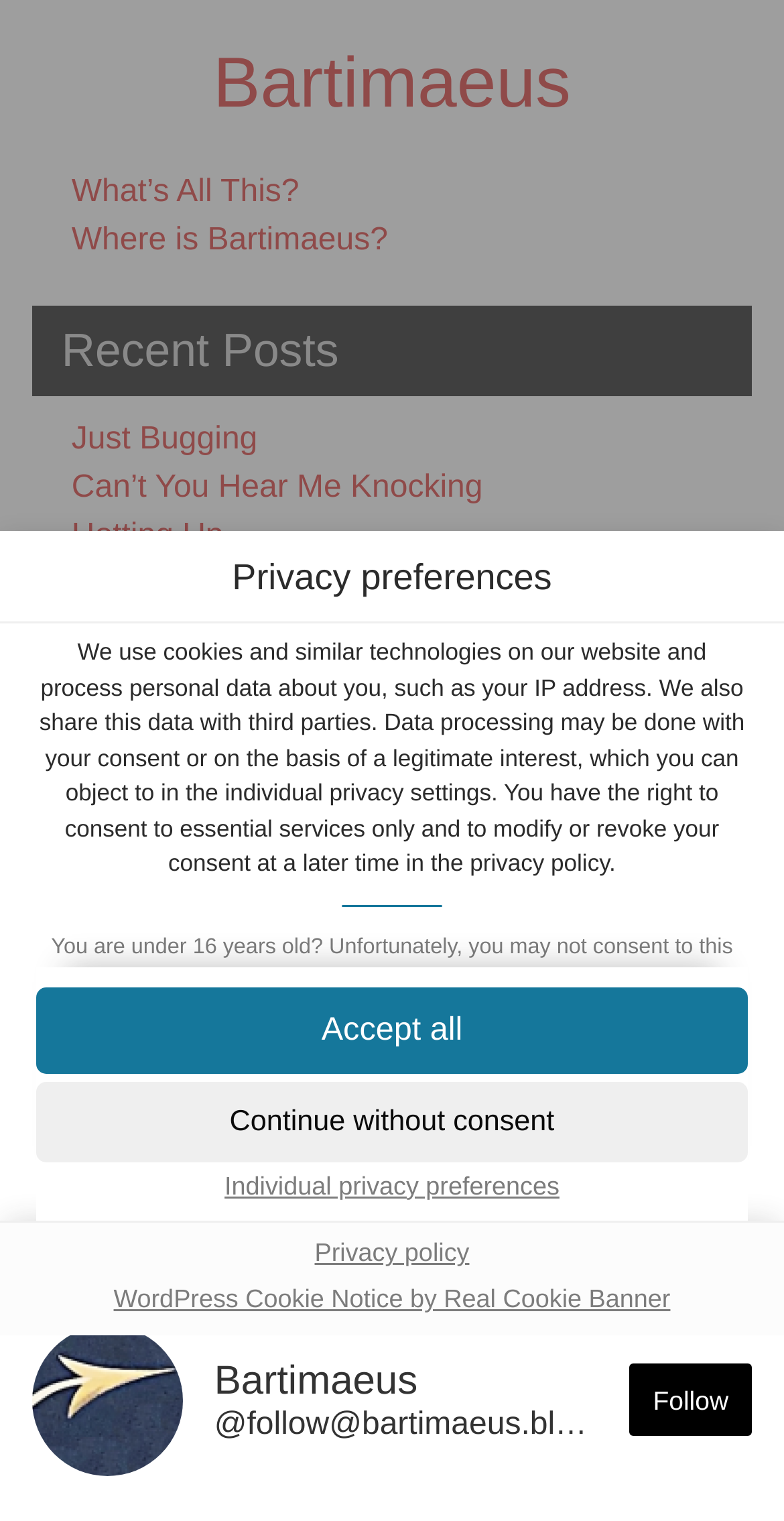Based on the element description: "Follow", identify the bounding box coordinates for this UI element. The coordinates must be four float numbers between 0 and 1, listed as [left, top, right, bottom].

[0.802, 0.897, 0.96, 0.944]